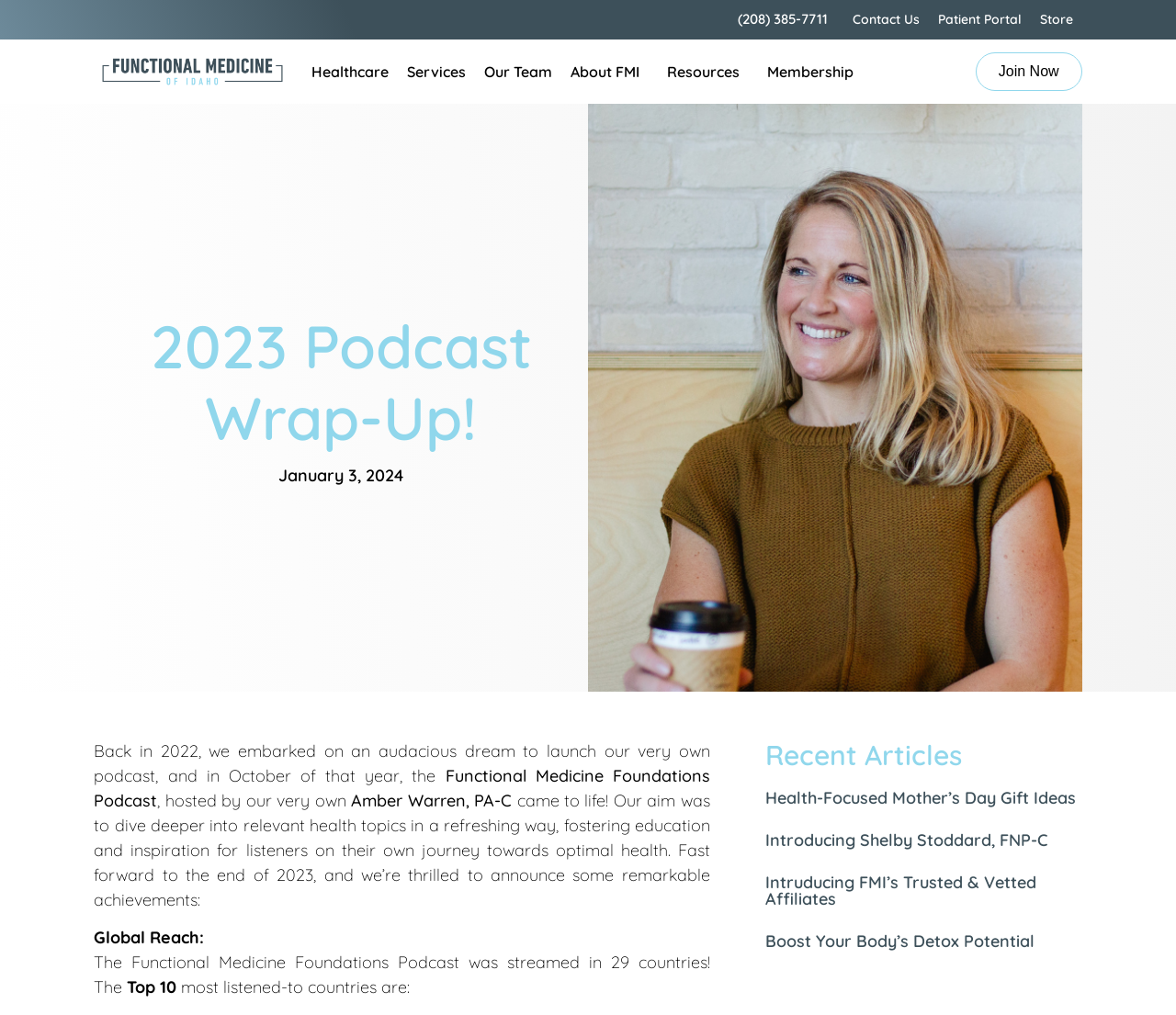Locate the bounding box coordinates of the element that needs to be clicked to carry out the instruction: "Explore the About FMI page". The coordinates should be given as four float numbers ranging from 0 to 1, i.e., [left, top, right, bottom].

[0.485, 0.059, 0.552, 0.082]